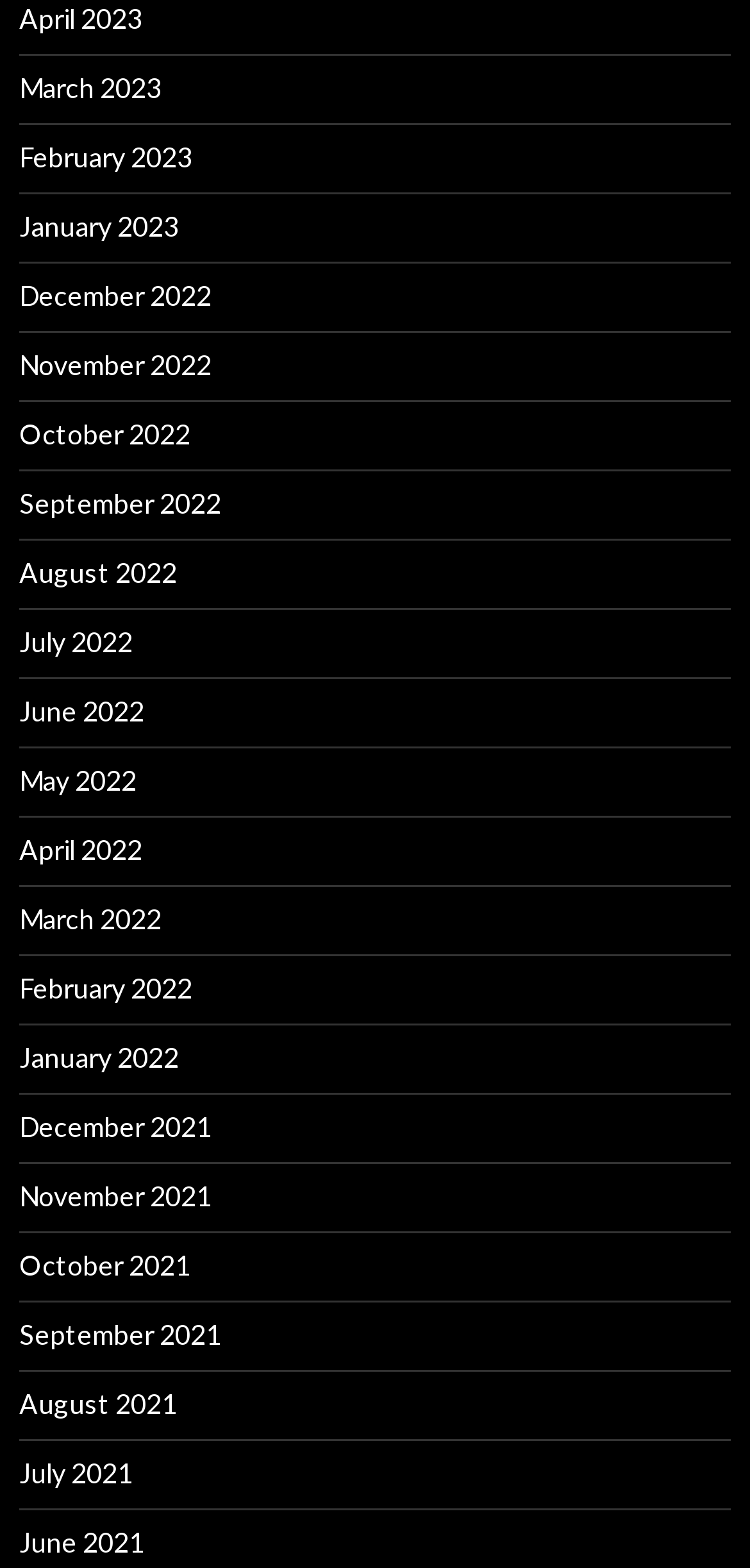Please reply with a single word or brief phrase to the question: 
Are the months listed in chronological order?

No